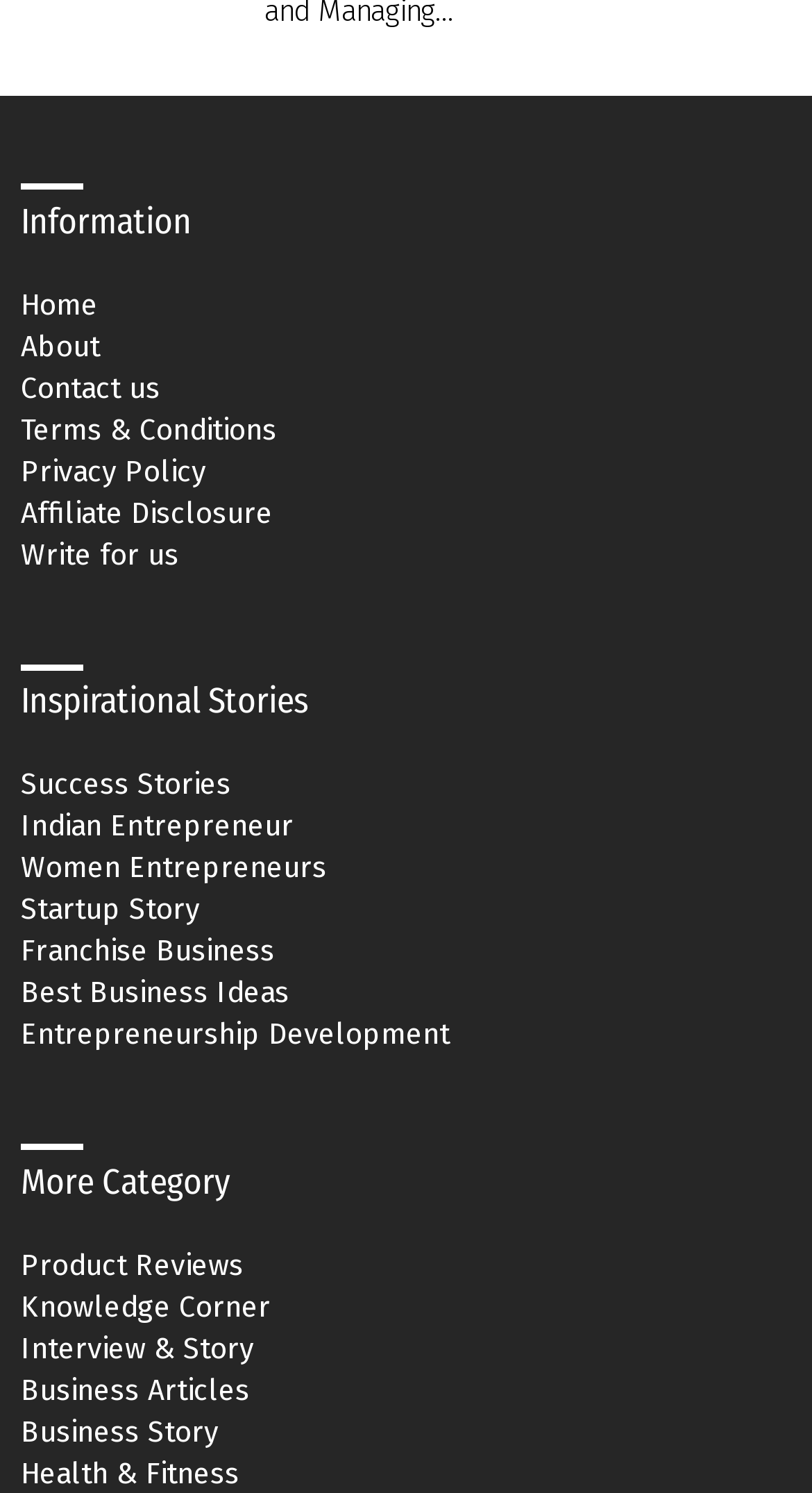Can you specify the bounding box coordinates for the region that should be clicked to fulfill this instruction: "view success stories".

[0.026, 0.514, 0.974, 0.538]